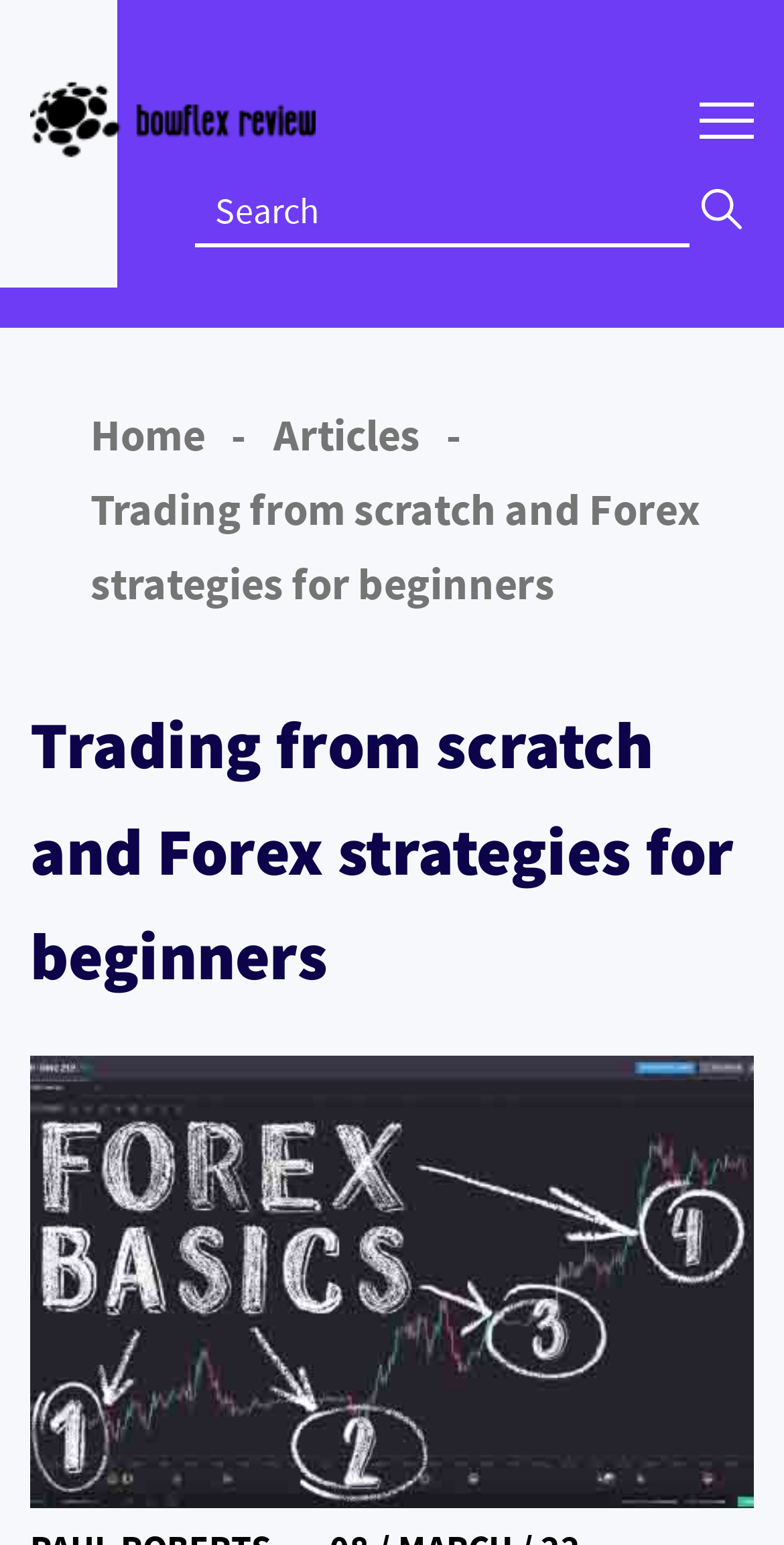What is the main topic of the webpage?
Analyze the screenshot and provide a detailed answer to the question.

The presence of a heading 'Trading from scratch and Forex strategies for beginners' and an image 'forex trading for beginners' suggests that the main topic of the webpage is Forex trading, specifically targeted at beginners.